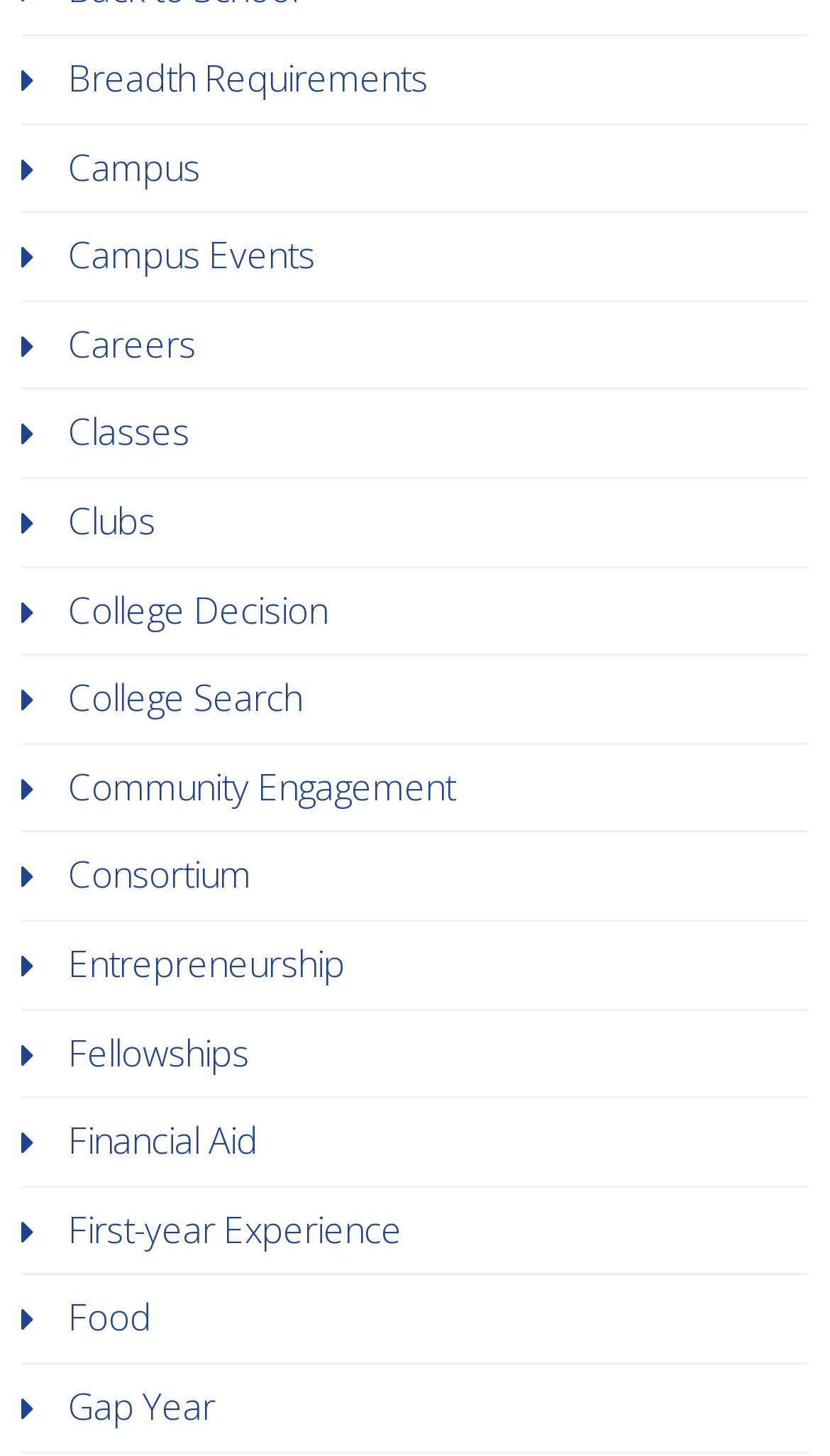Please find the bounding box coordinates of the element that needs to be clicked to perform the following instruction: "Check out clubs and organizations". The bounding box coordinates should be four float numbers between 0 and 1, represented as [left, top, right, bottom].

[0.082, 0.341, 0.187, 0.374]